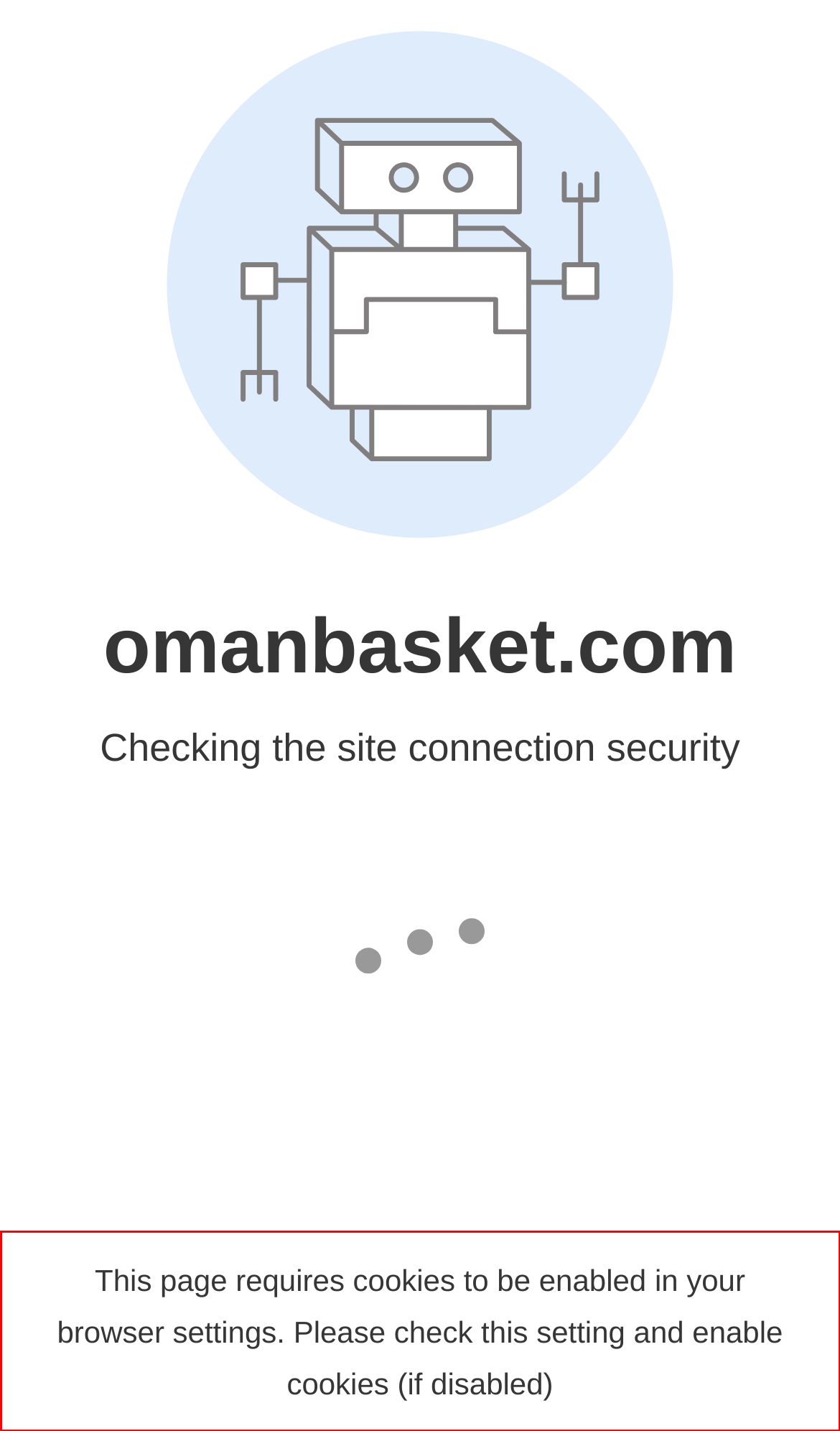Please use OCR to extract the text content from the red bounding box in the provided webpage screenshot.

This page requires cookies to be enabled in your browser settings. Please check this setting and enable cookies (if disabled)